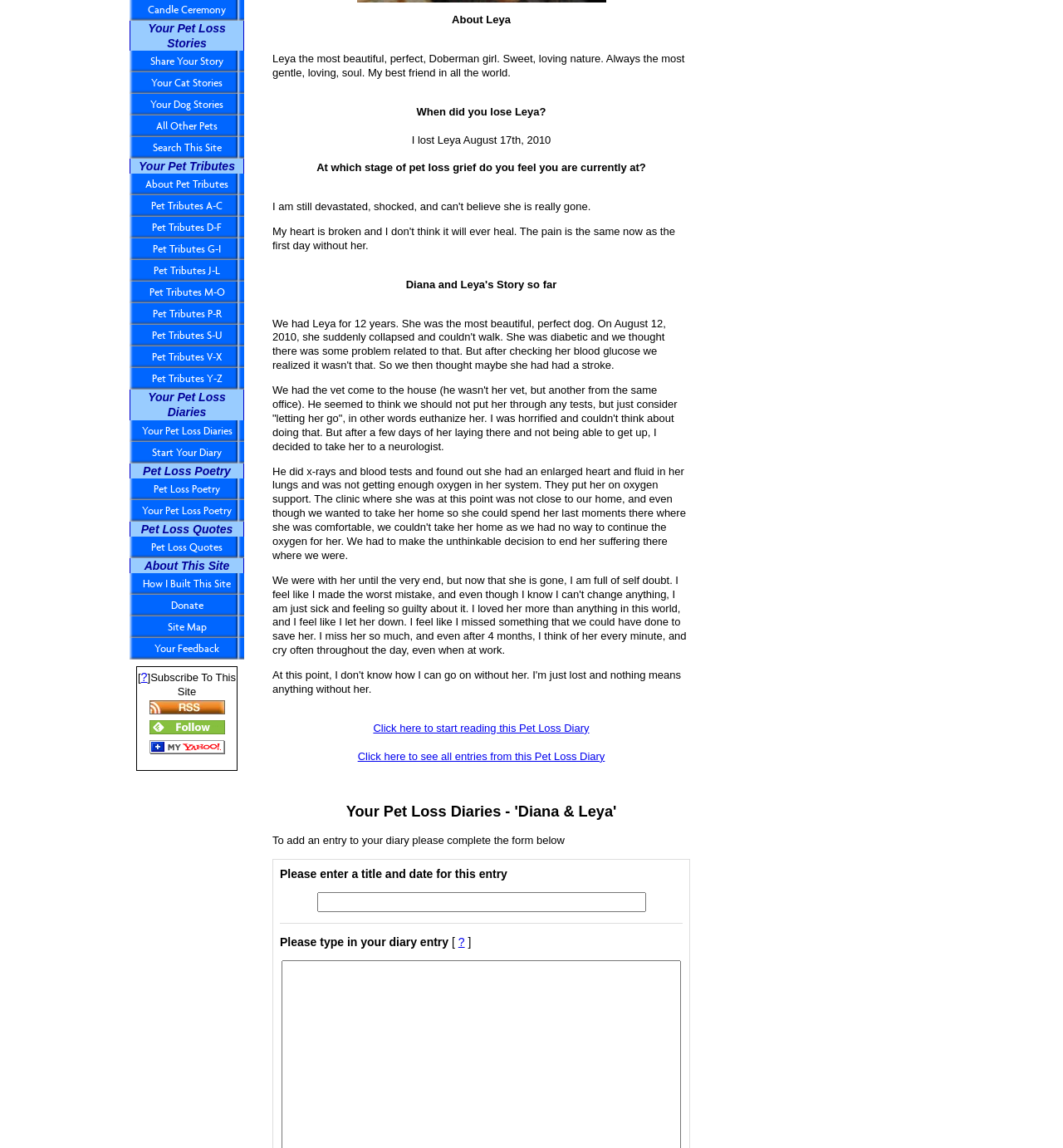From the element description How I Built This Site, predict the bounding box coordinates of the UI element. The coordinates must be specified in the format (top-left x, top-left y, bottom-right x, bottom-right y) and should be within the 0 to 1 range.

[0.122, 0.499, 0.23, 0.518]